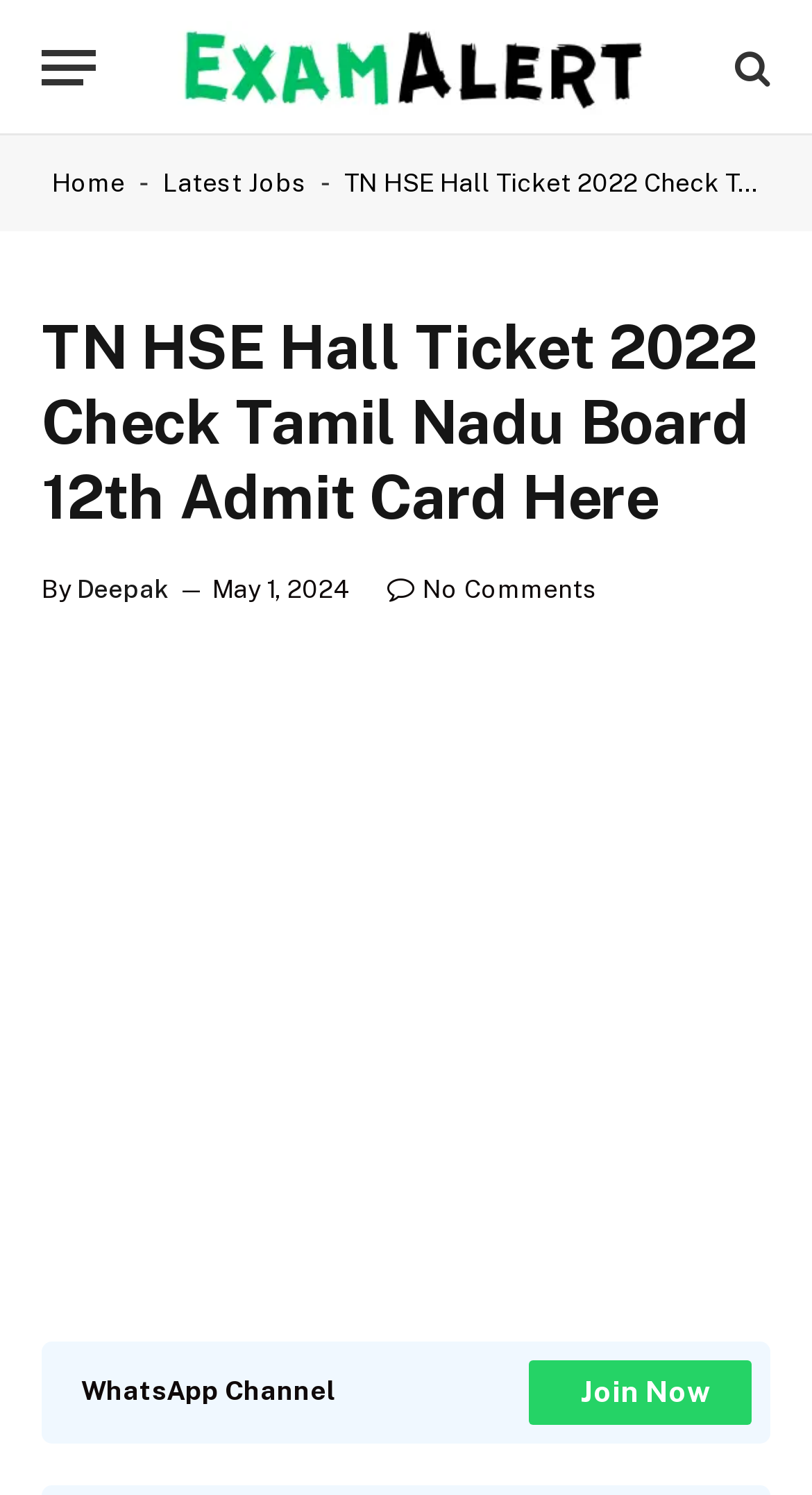What is the author of the article?
Could you answer the question in a detailed manner, providing as much information as possible?

The author of the article can be found by looking at the 'By' section, which is located below the main heading. The text 'By' is followed by the author's name, which is 'Deepak'.